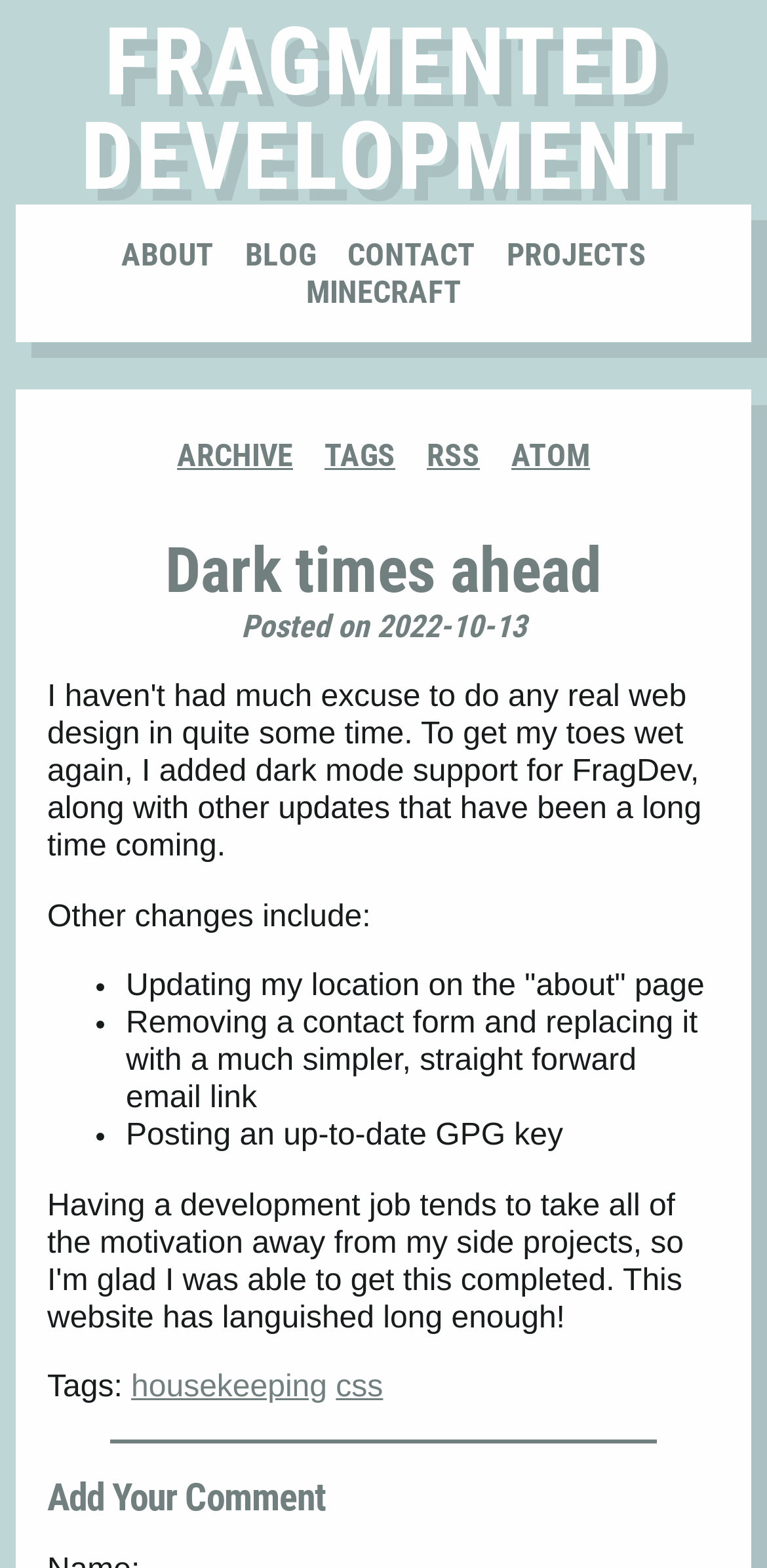Describe every aspect of the webpage in a detailed manner.

The webpage has a title "Dark times ahead" and features a navigation menu at the top with links to "FRAGMENTED DEVELOPMENT", "ABOUT", "BLOG", "CONTACT", "PROJECTS", and "MINECRAFT". Below the navigation menu, there is a header section with links to "ARCHIVE", "TAGS", "RSS", and "ATOM".

The main content of the webpage is a blog post with the same title "Dark times ahead". The post has a heading and a publication date "Posted on 2022-10-13". The post content is divided into sections, with a list of updates including "Updating my location on the 'about' page", "Removing a contact form and replacing it with a much simpler, straight forward email link", and "Posting an up-to-date GPG key". Each list item is marked with a bullet point.

At the bottom of the post, there is a section with tags "housekeeping" and "css". A horizontal separator line separates the post content from the comment section, which has a heading "Add Your Comment".